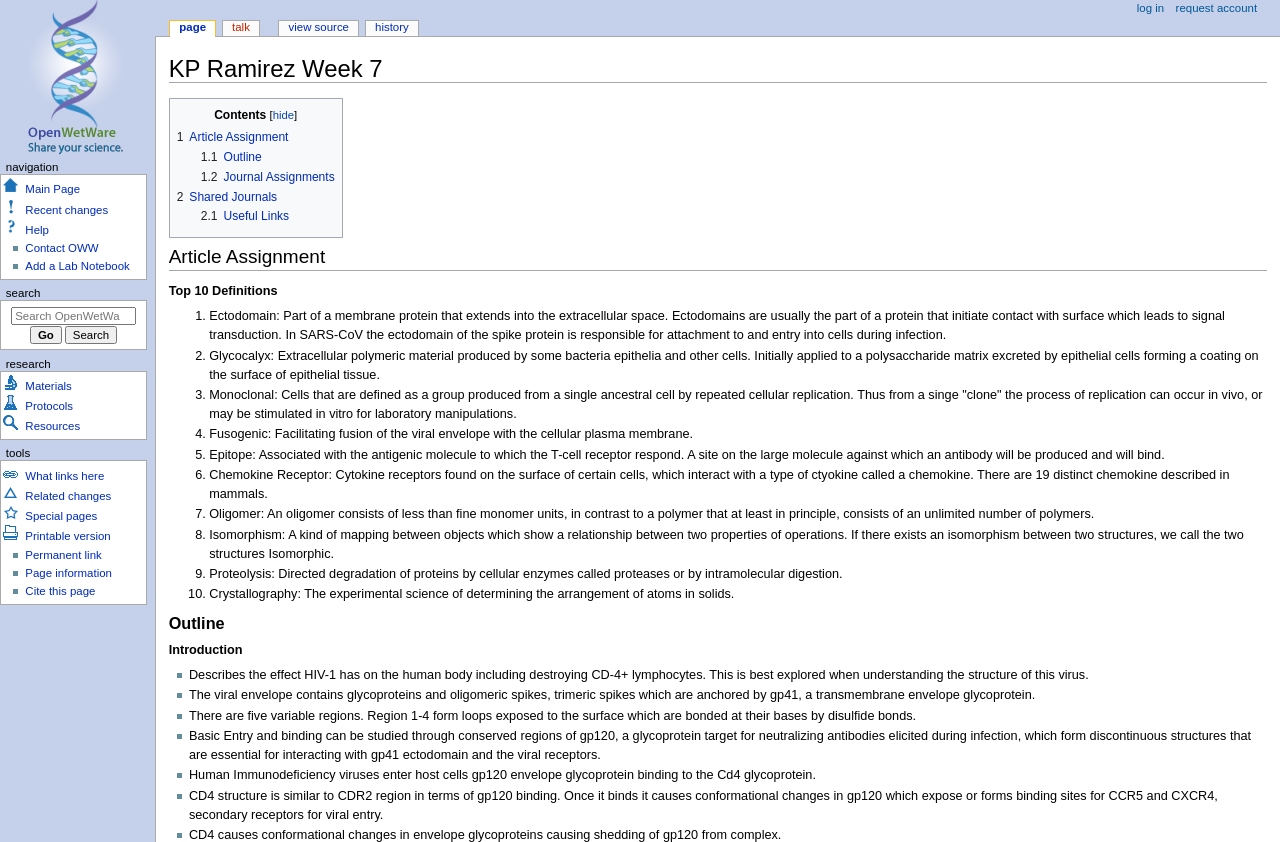Given the description of a UI element: "Resources", identify the bounding box coordinates of the matching element in the webpage screenshot.

[0.02, 0.499, 0.063, 0.513]